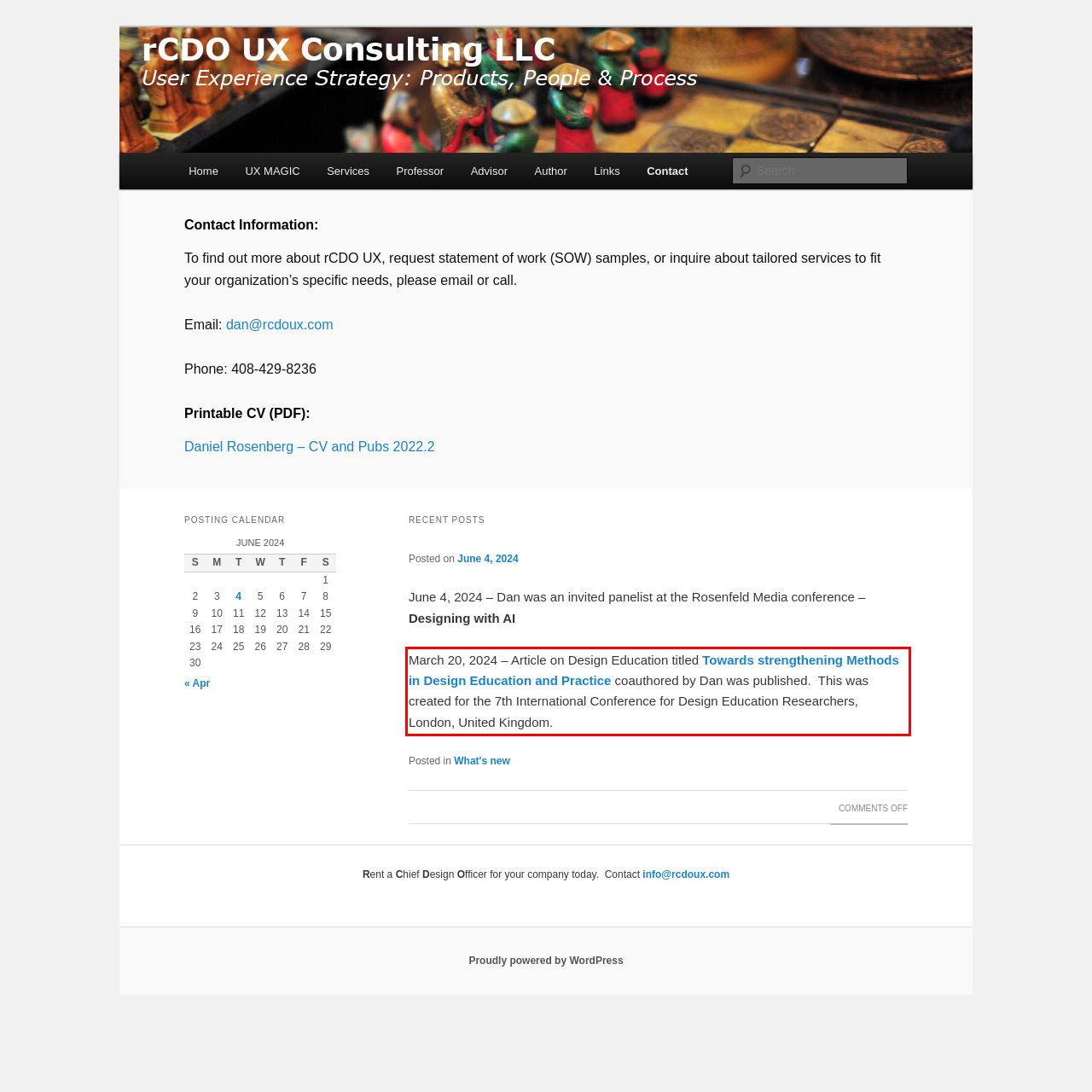Identify the red bounding box in the webpage screenshot and perform OCR to generate the text content enclosed.

March 20, 2024 – Article on Design Education titled Towards strengthening Methods in Design Education and Practice coauthored by Dan was published. This was created for the 7th International Conference for Design Education Researchers, London, United Kingdom.